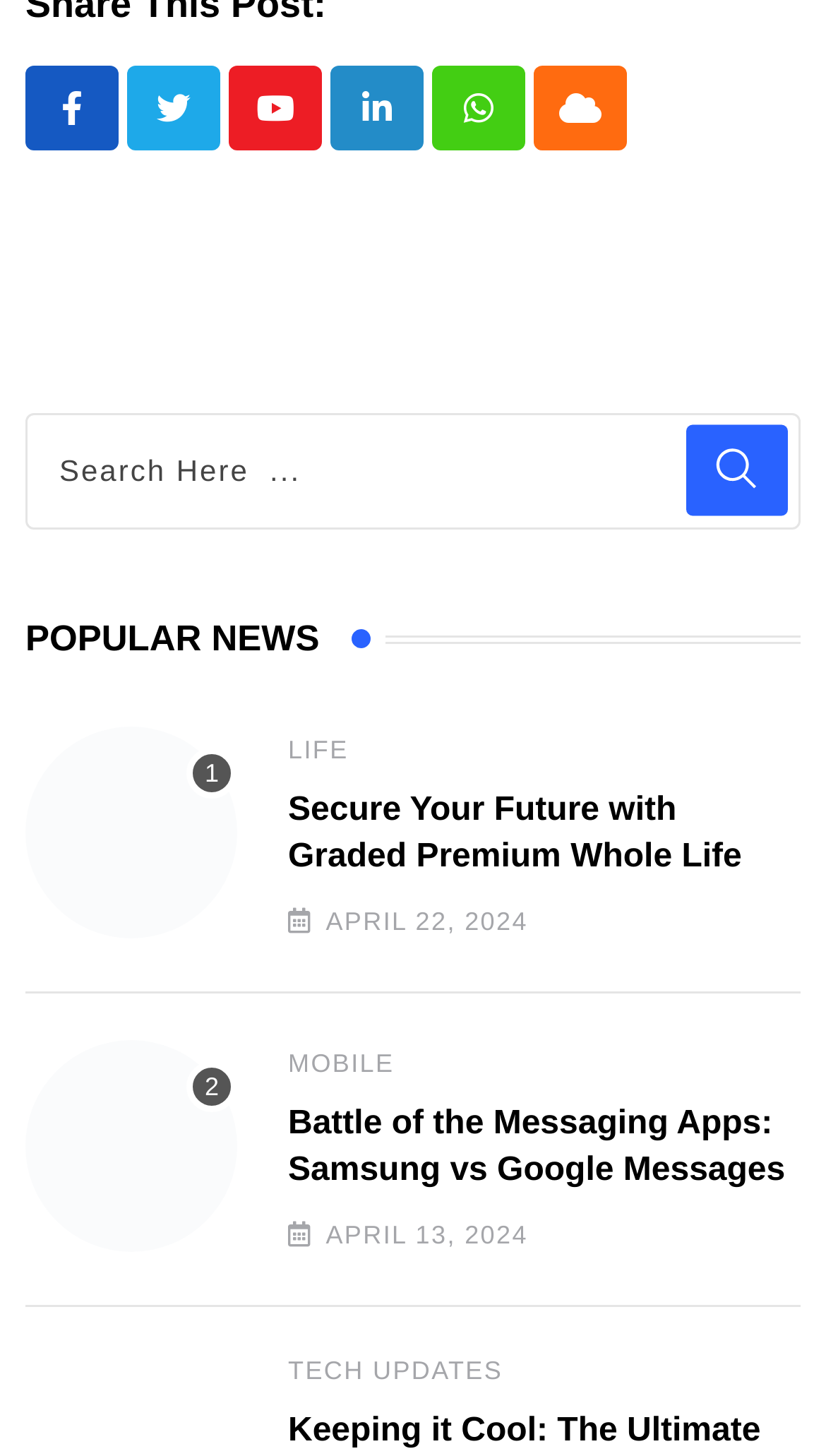Please find the bounding box coordinates of the element's region to be clicked to carry out this instruction: "Click on Youtube".

[0.277, 0.045, 0.39, 0.103]